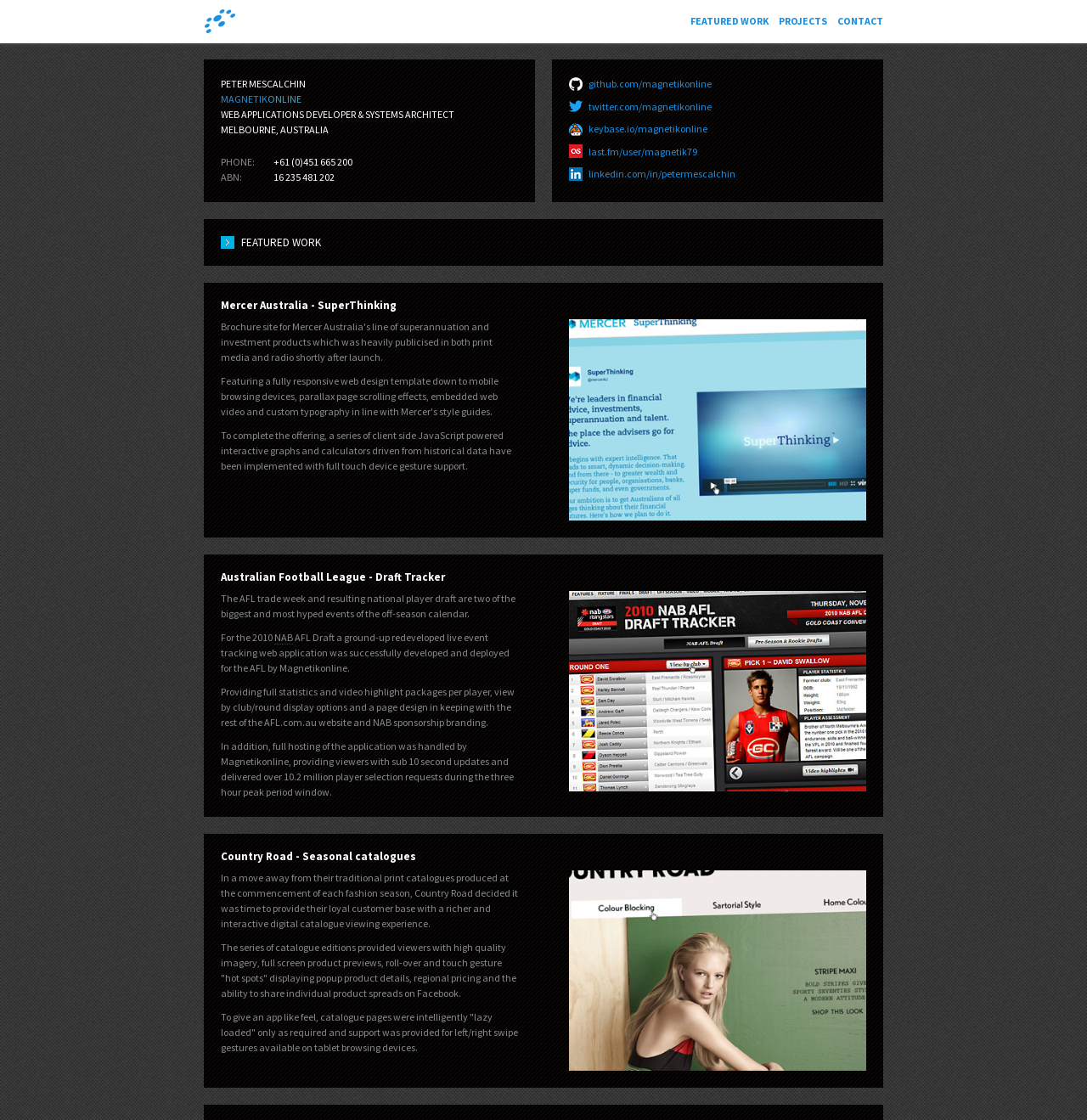Based on the image, please respond to the question with as much detail as possible:
What is the type of projects showcased on the webpage?

I found the answer by looking at the headings and static text elements on the webpage, specifically the ones that describe projects such as 'Mercer Australia - SuperThinking', 'Australian Football League - Draft Tracker', and 'Country Road - Seasonal catalogues'.